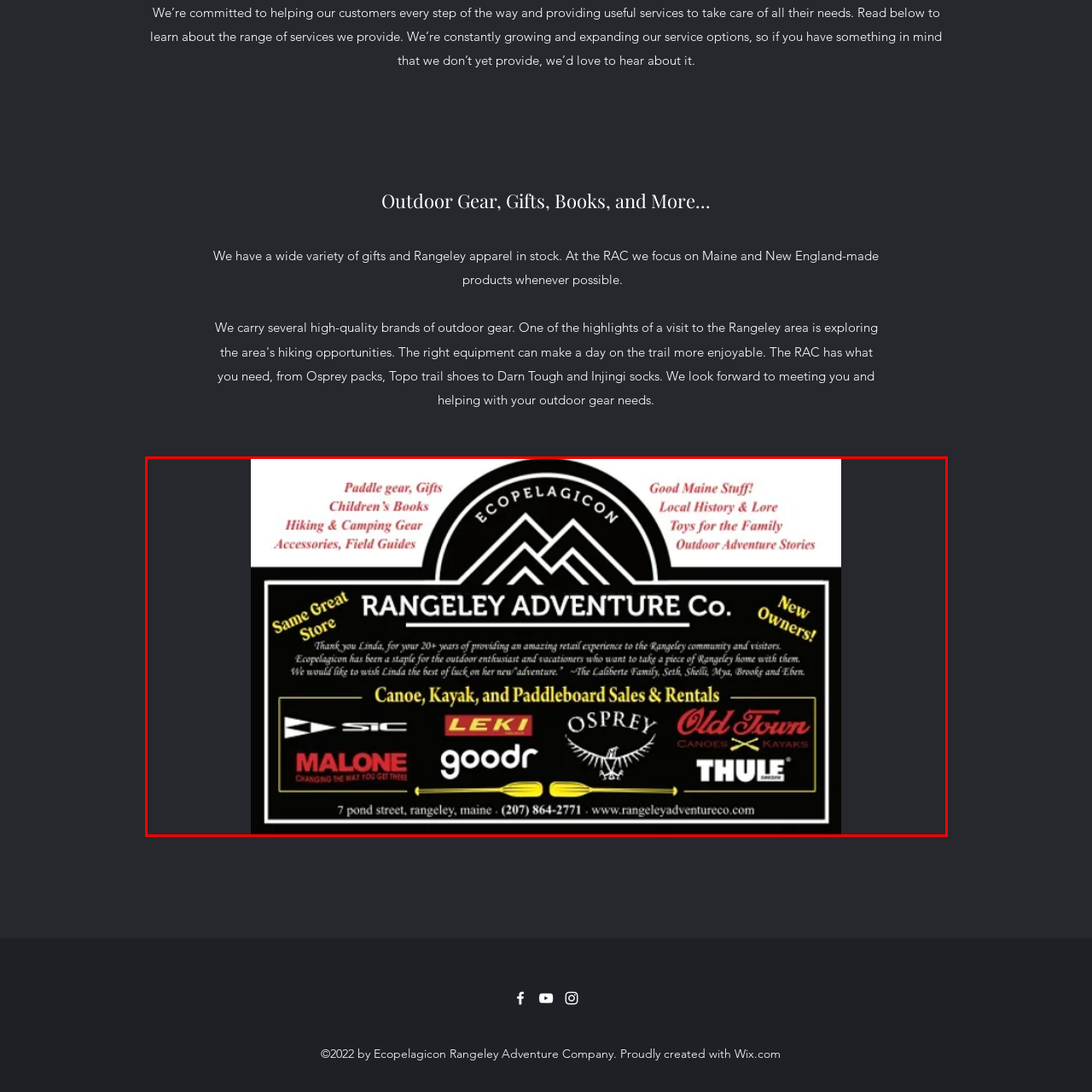Thoroughly describe the contents of the image enclosed in the red rectangle.

The image showcases an advertisement for the Rangeley Adventure Company, highlighting a variety of outdoor products and services. At the top, a prominent logo features stylized mountains, symbolizing adventure and the outdoors. The advertisement lists an array of offerings, including paddle gear, gifts, children’s books, hiking and camping gear, and accessories like field guides. 

The central section prominently displays the name "RANGELEY ADVENTURE Co." with a note appreciating Linda for her more than 20 years of dedicated service to the community, indicating the company's long-standing presence in Rangeley, Maine. The ad affirms that this is the same great store, now under new ownership. 

Additionally, it features various brands related to canoeing, kayaking, and paddleboard sales and rentals, such as SIC, Leki, Osprey, Old Town, and Thule. Contact information is provided at the bottom, encouraging visitors to engage with the store’s offerings. Overall, the image exudes a spirit of exploration and community dedication, appealing to outdoor enthusiasts and visitors alike.